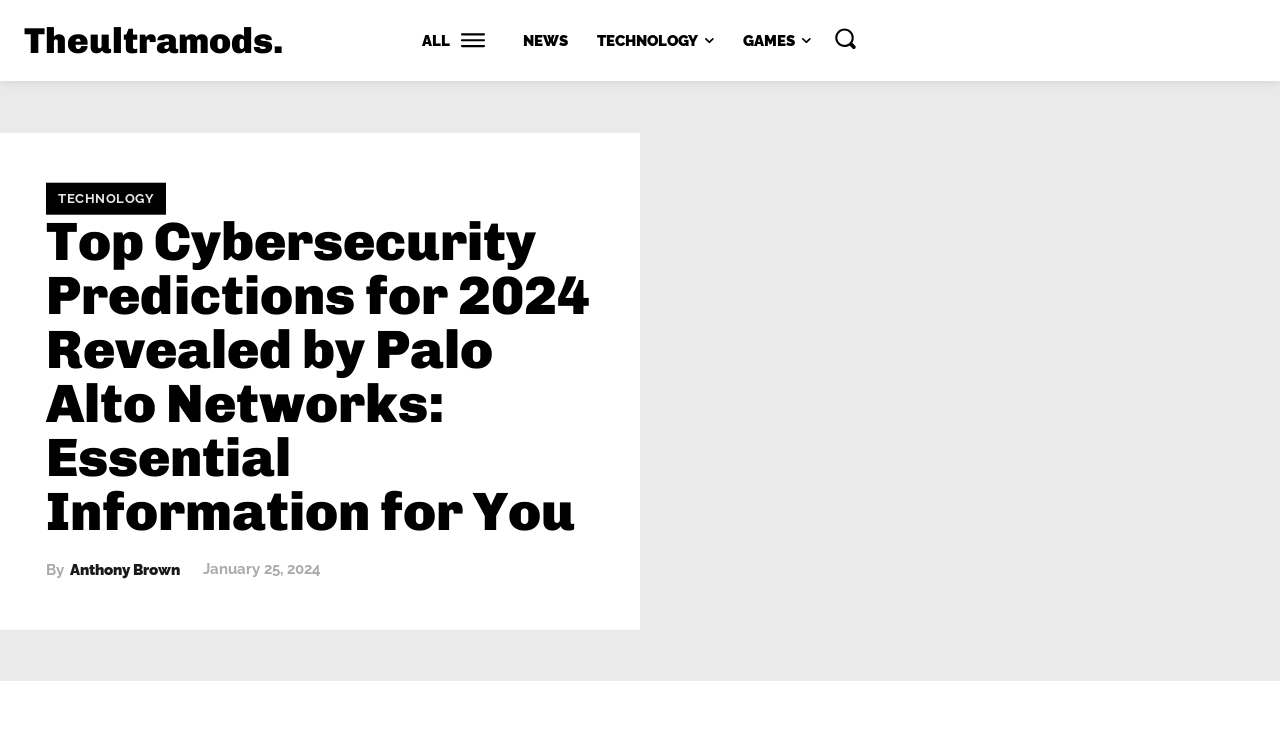Please locate the bounding box coordinates for the element that should be clicked to achieve the following instruction: "Click on the NEWS link". Ensure the coordinates are given as four float numbers between 0 and 1, i.e., [left, top, right, bottom].

[0.4, 0.036, 0.454, 0.077]